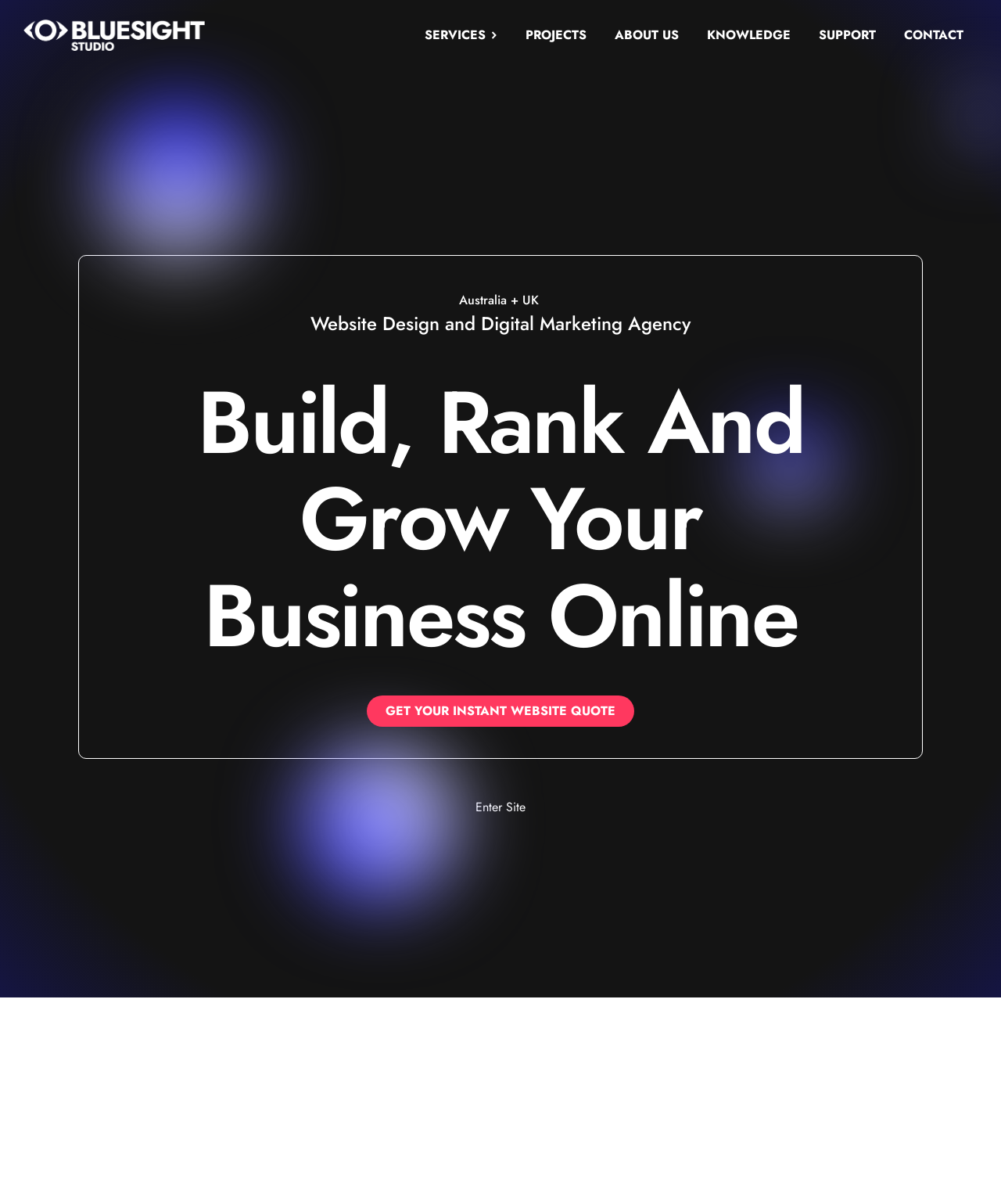With reference to the image, please provide a detailed answer to the following question: How many main sections are on the webpage?

The webpage has five main sections which are 'SERVICES', 'PROJECTS', 'ABOUT US', 'KNOWLEDGE', and 'SUPPORT'. These sections are represented as links at the top of the webpage and are separated by a small gap.